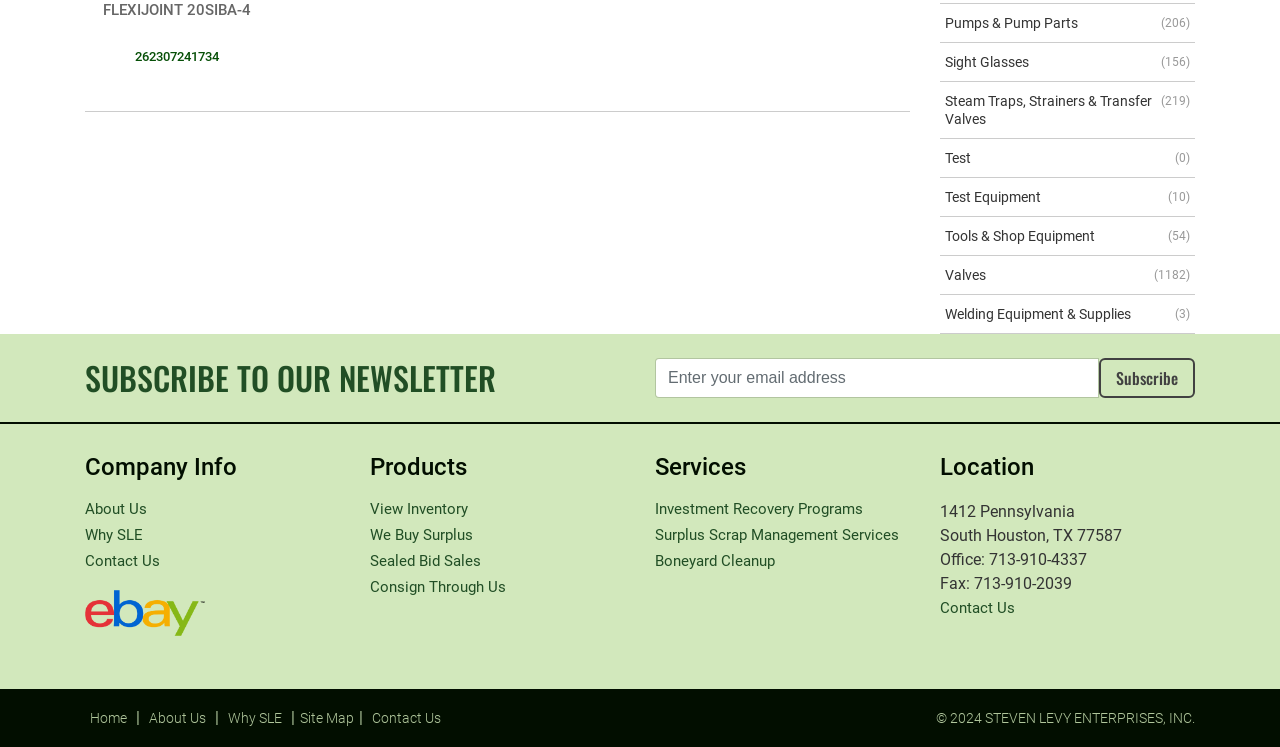Highlight the bounding box of the UI element that corresponds to this description: "Pumps & Pump Parts (206)".

[0.734, 0.005, 0.934, 0.058]